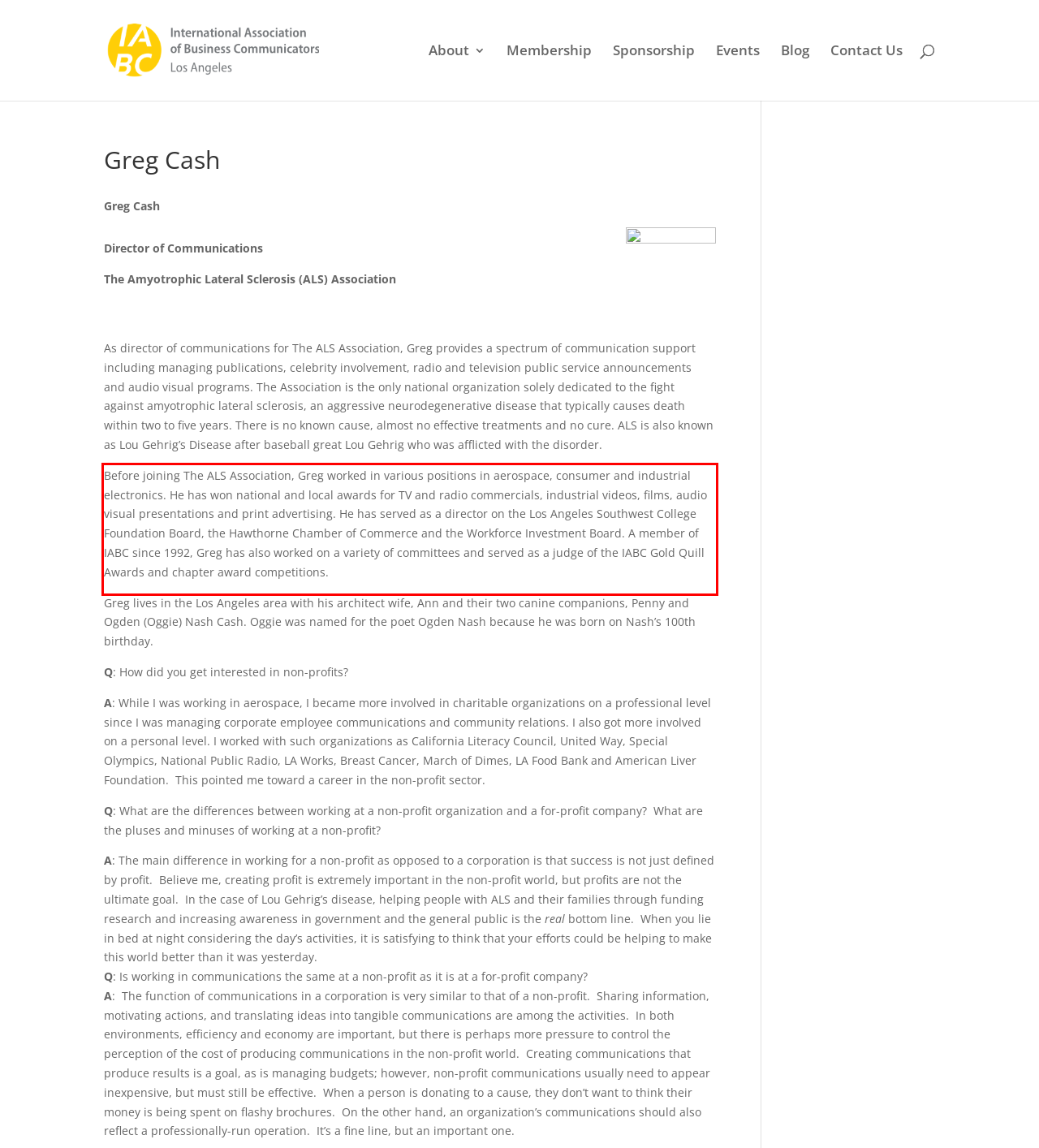Inspect the webpage screenshot that has a red bounding box and use OCR technology to read and display the text inside the red bounding box.

Before joining The ALS Association, Greg worked in various positions in aerospace, consumer and industrial electronics. He has won national and local awards for TV and radio commercials, industrial videos, films, audio visual presentations and print advertising. He has served as a director on the Los Angeles Southwest College Foundation Board, the Hawthorne Chamber of Commerce and the Workforce Investment Board. A member of IABC since 1992, Greg has also worked on a variety of committees and served as a judge of the IABC Gold Quill Awards and chapter award competitions.